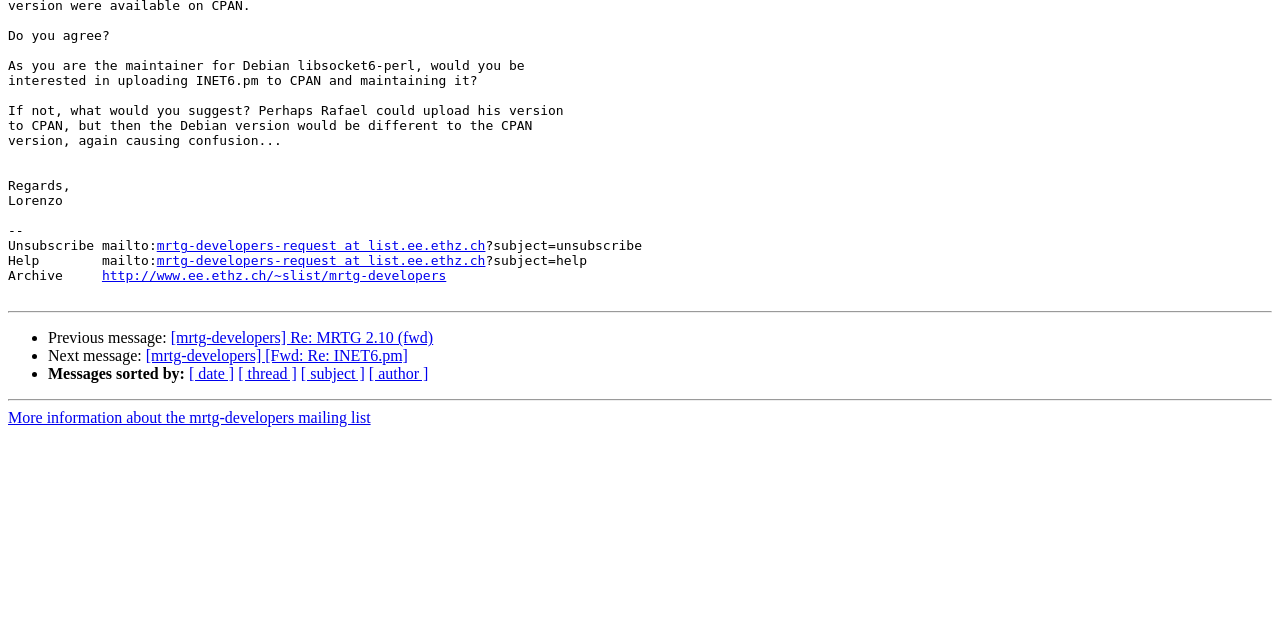Determine the bounding box for the UI element described here: "[ date ]".

[0.148, 0.571, 0.183, 0.598]